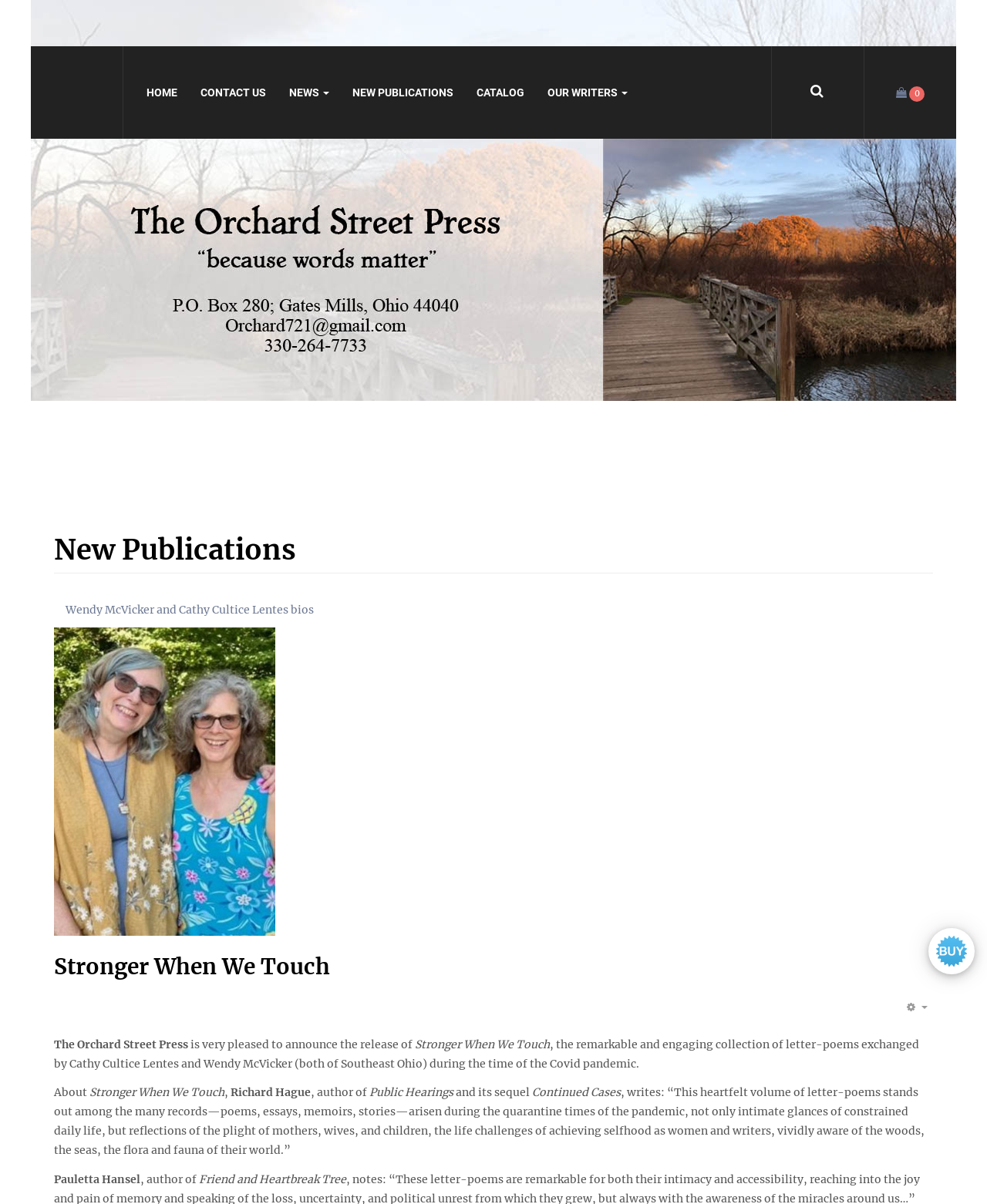Indicate the bounding box coordinates of the clickable region to achieve the following instruction: "Read about the writer Richard Hague."

[0.234, 0.902, 0.315, 0.913]